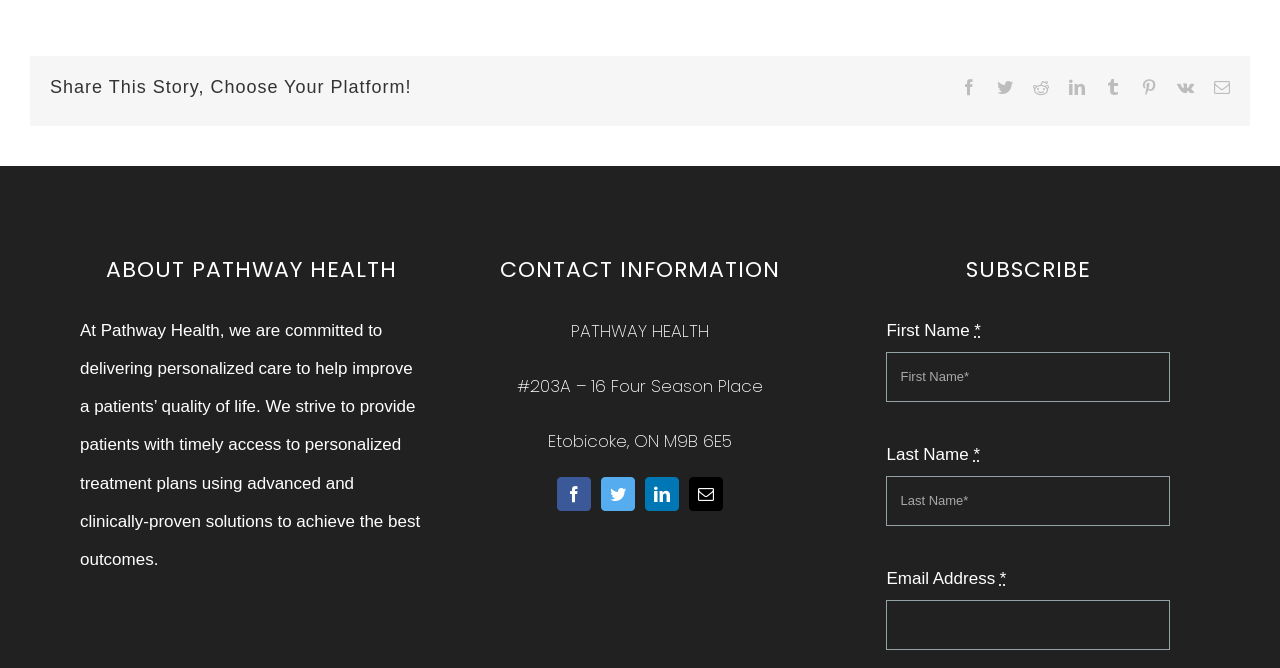Look at the image and answer the question in detail:
What is required to subscribe?

To subscribe, users need to provide their First Name, Last Name, and Email Address, as indicated by the required fields in the 'SUBSCRIBE' section.